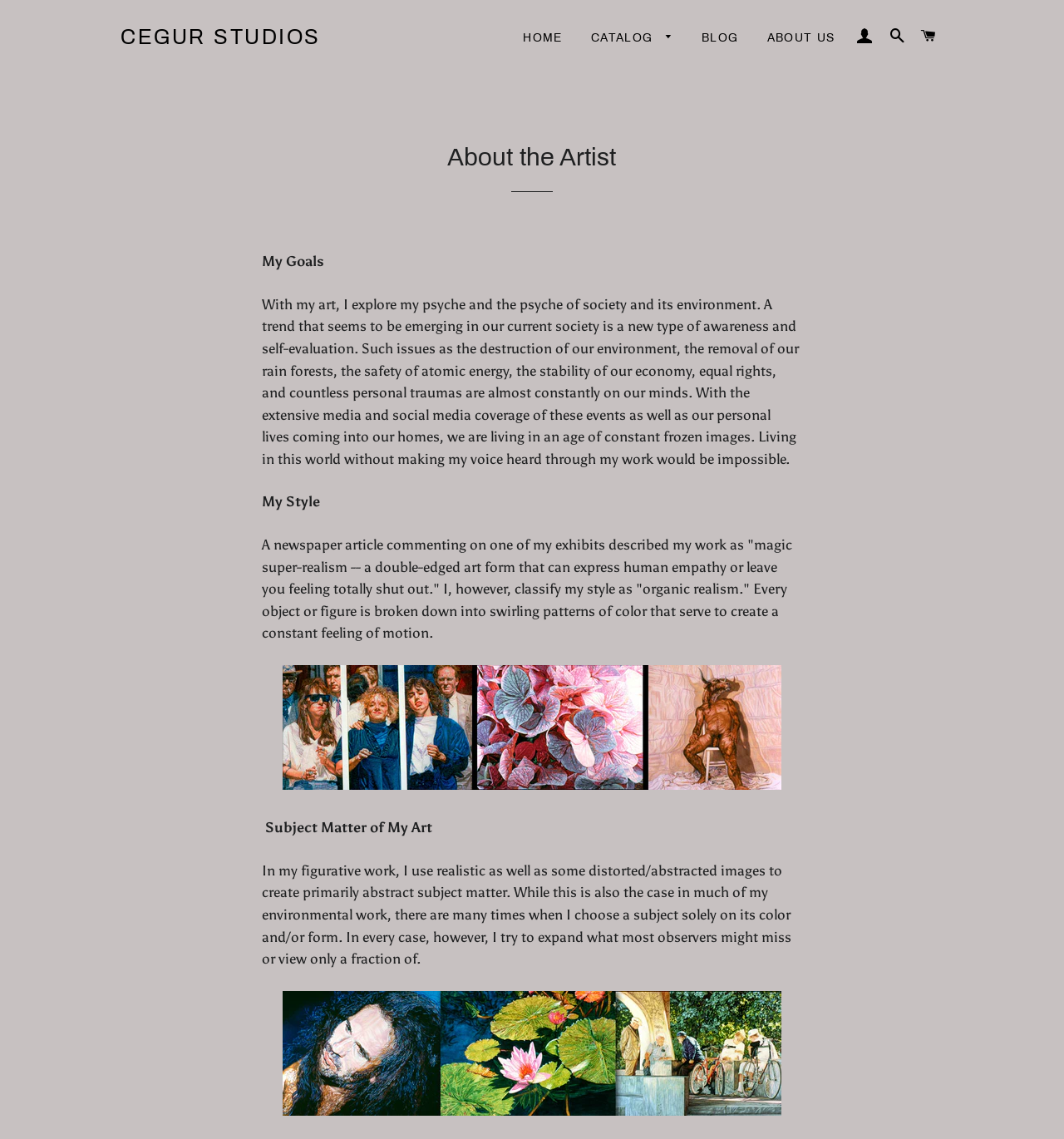Please determine the bounding box coordinates of the element to click on in order to accomplish the following task: "Go to the CATALOG page". Ensure the coordinates are four float numbers ranging from 0 to 1, i.e., [left, top, right, bottom].

[0.544, 0.015, 0.644, 0.052]